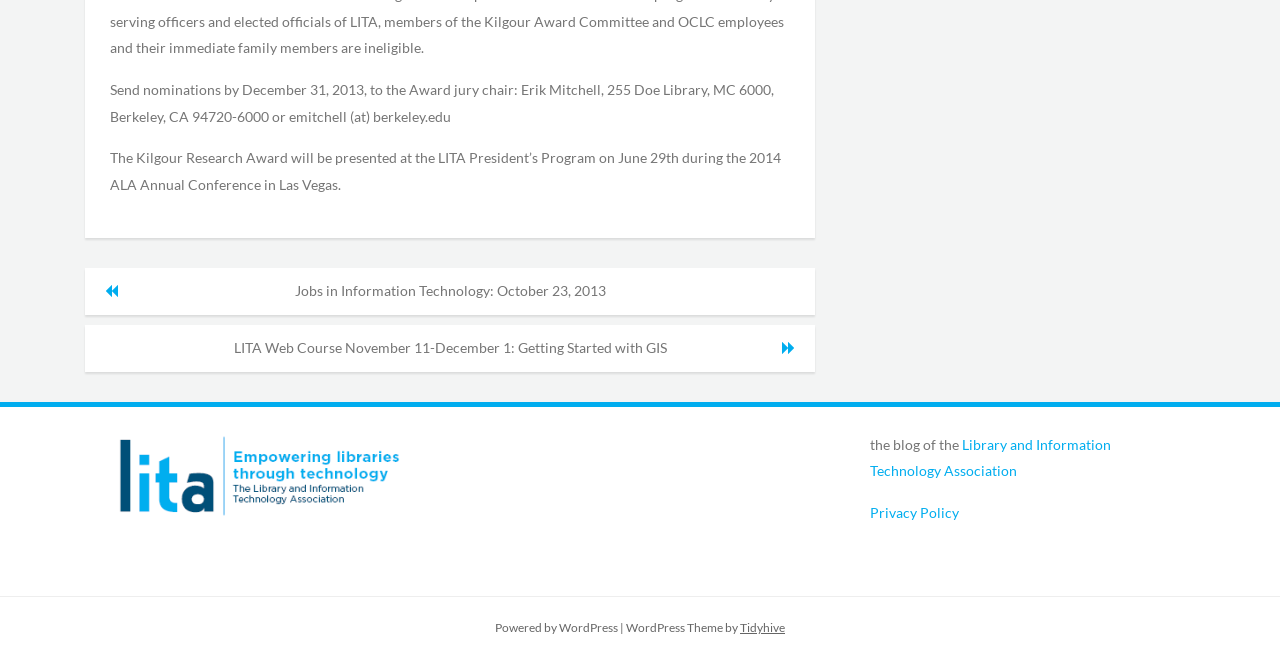Predict the bounding box coordinates of the UI element that matches this description: "Library and Information Technology Association". The coordinates should be in the format [left, top, right, bottom] with each value between 0 and 1.

[0.68, 0.66, 0.868, 0.726]